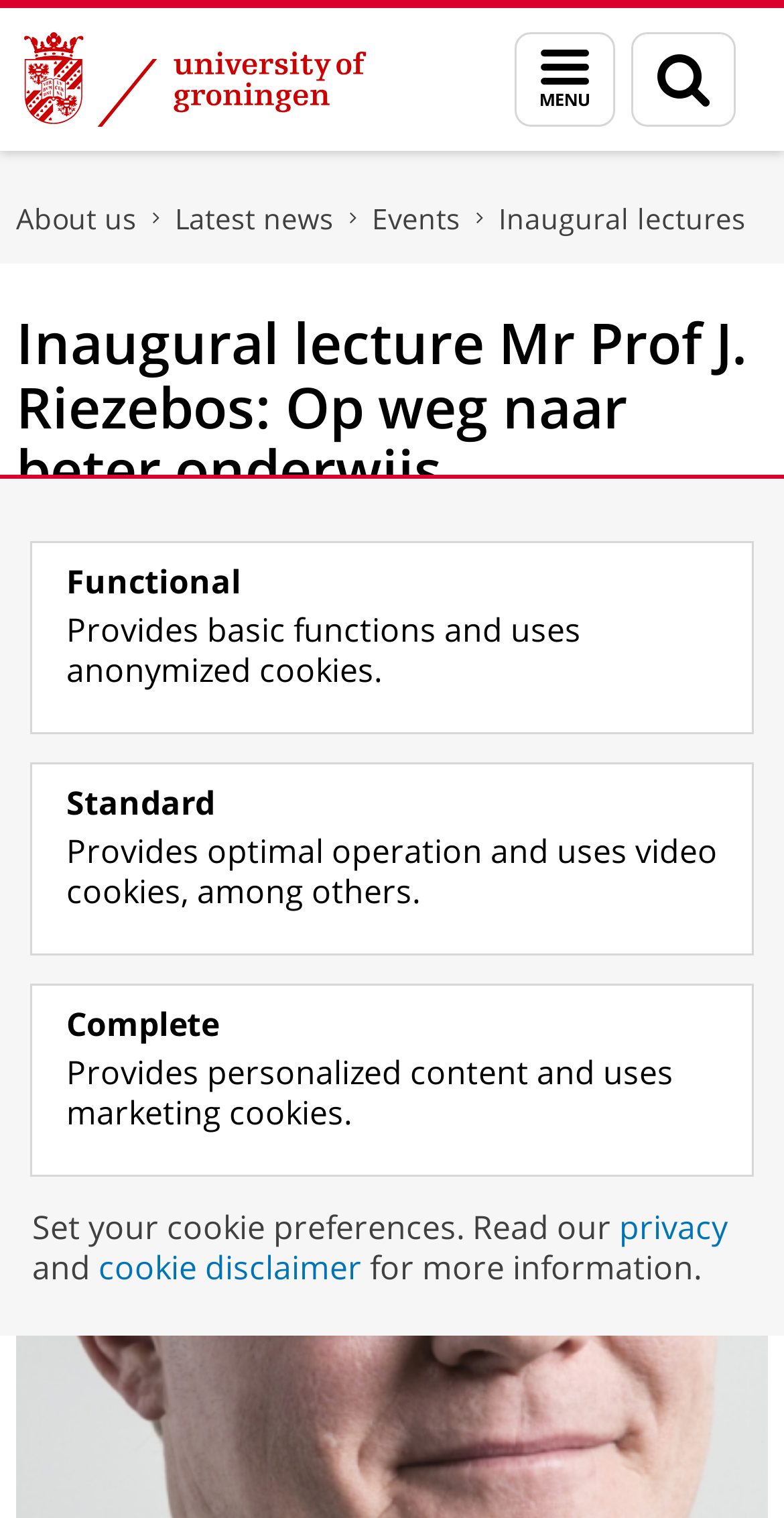What is the date and time of the inaugural lecture?
Please analyze the image and answer the question with as much detail as possible.

I found the answer by looking at the table layout on the webpage, where the date and time of the event are specified as 'Tu 21-03-2017 at 16:15'.